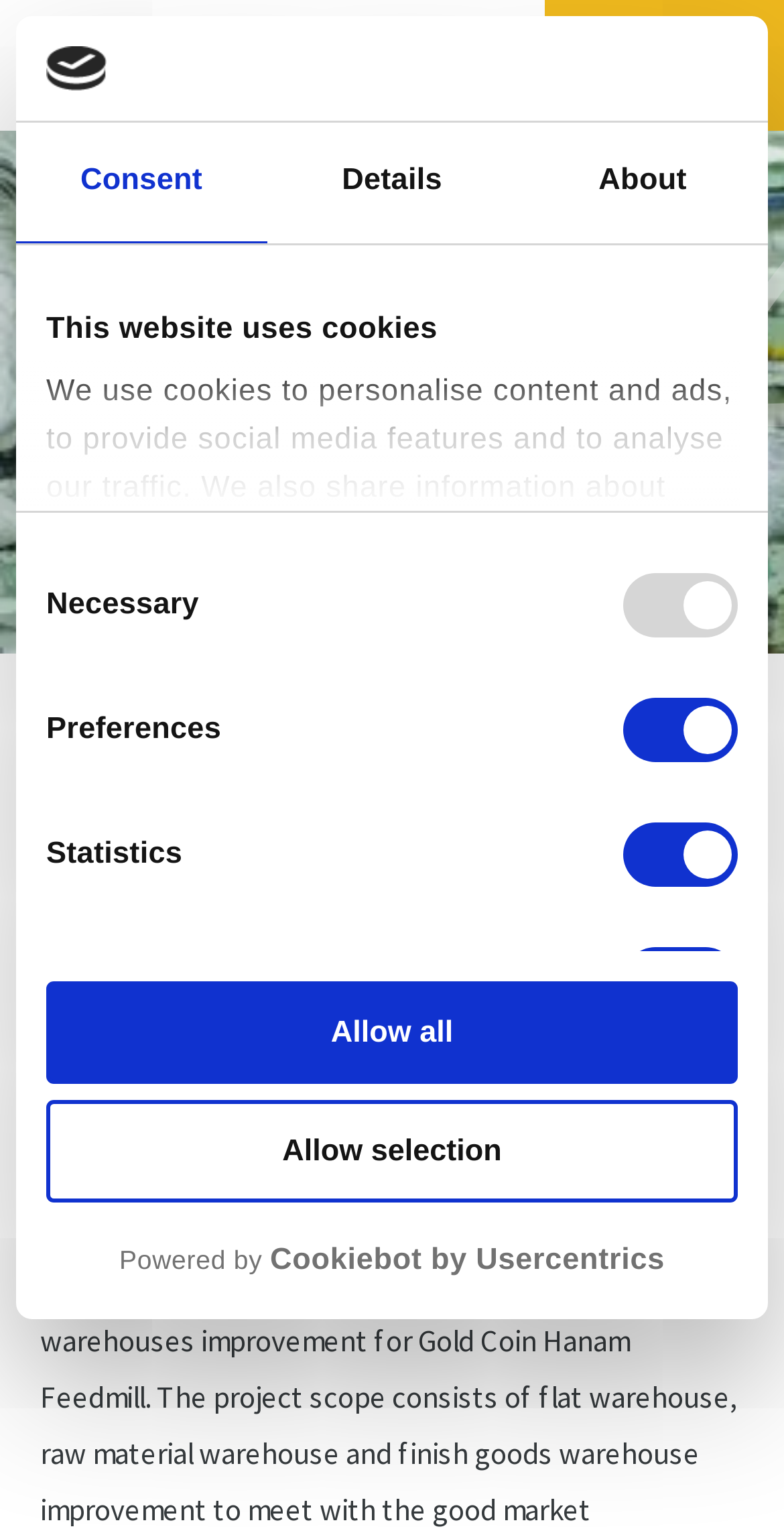What is the name of the company that powered the cookie consent feature?
Examine the screenshot and reply with a single word or phrase.

Cookiebot by Usercentrics